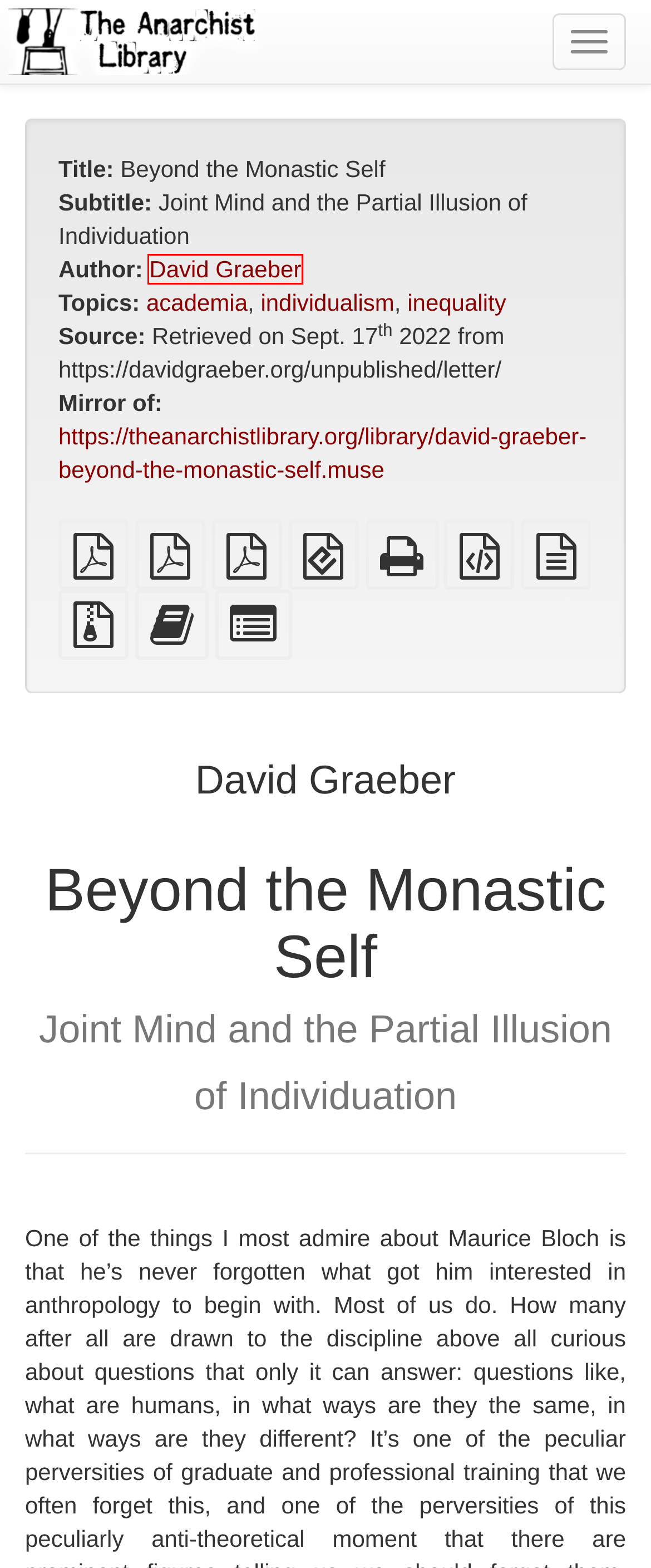Given a screenshot of a webpage with a red bounding box around an element, choose the most appropriate webpage description for the new page displayed after clicking the element within the bounding box. Here are the candidates:
A. academia | The Anarchist Library (Mirror)
B. inequality | The Anarchist Library (Mirror)
C. The Anarchist Library (Mirror) on mobile | The Anarchist Library (Mirror)
D. Beyond the Monastic Self
E. David Graeber | The Anarchist Library (Mirror)
F. individualism | The Anarchist Library (Mirror)
G. “It Was Wartime” | The Anarchist Library (Mirror)
H. Latest entries | The Anarchist Library (Mirror)

E